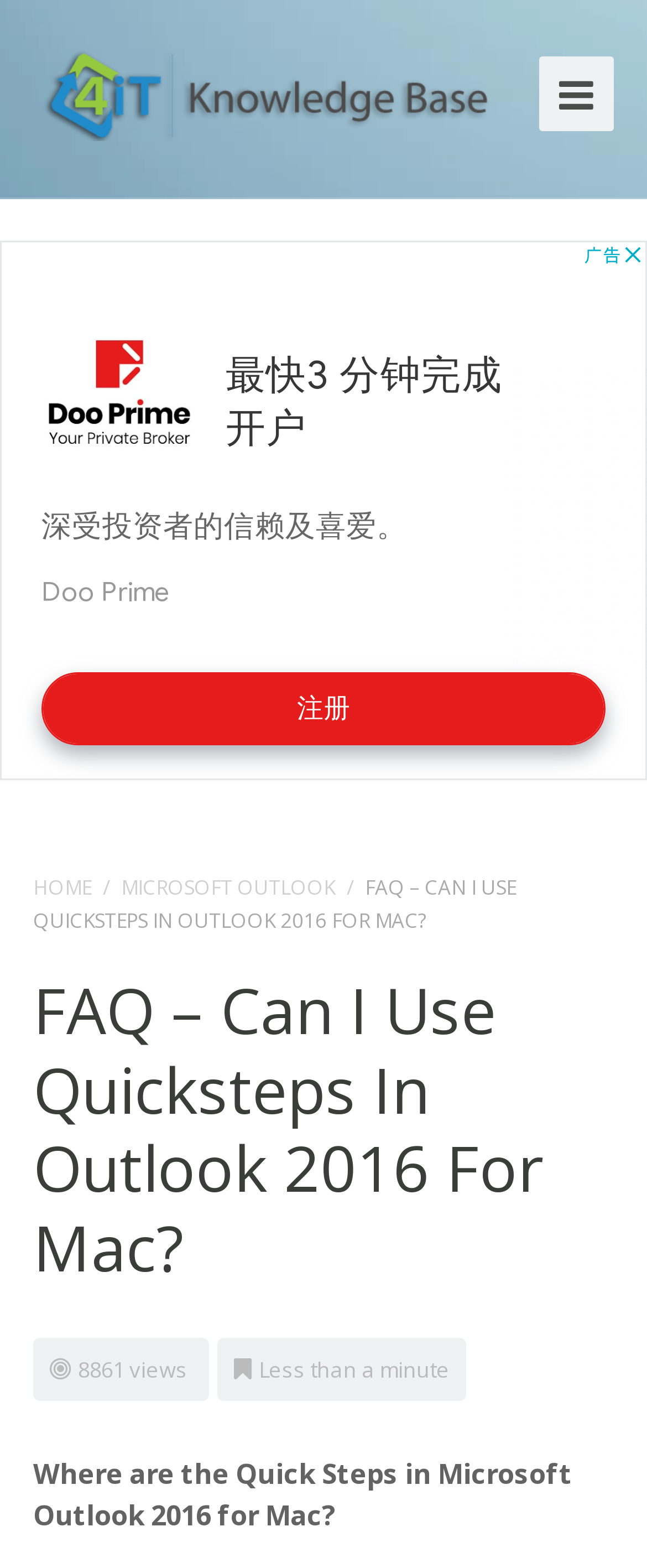Find the coordinates for the bounding box of the element with this description: "alt="Quicksteps"".

[0.051, 0.898, 0.949, 0.924]